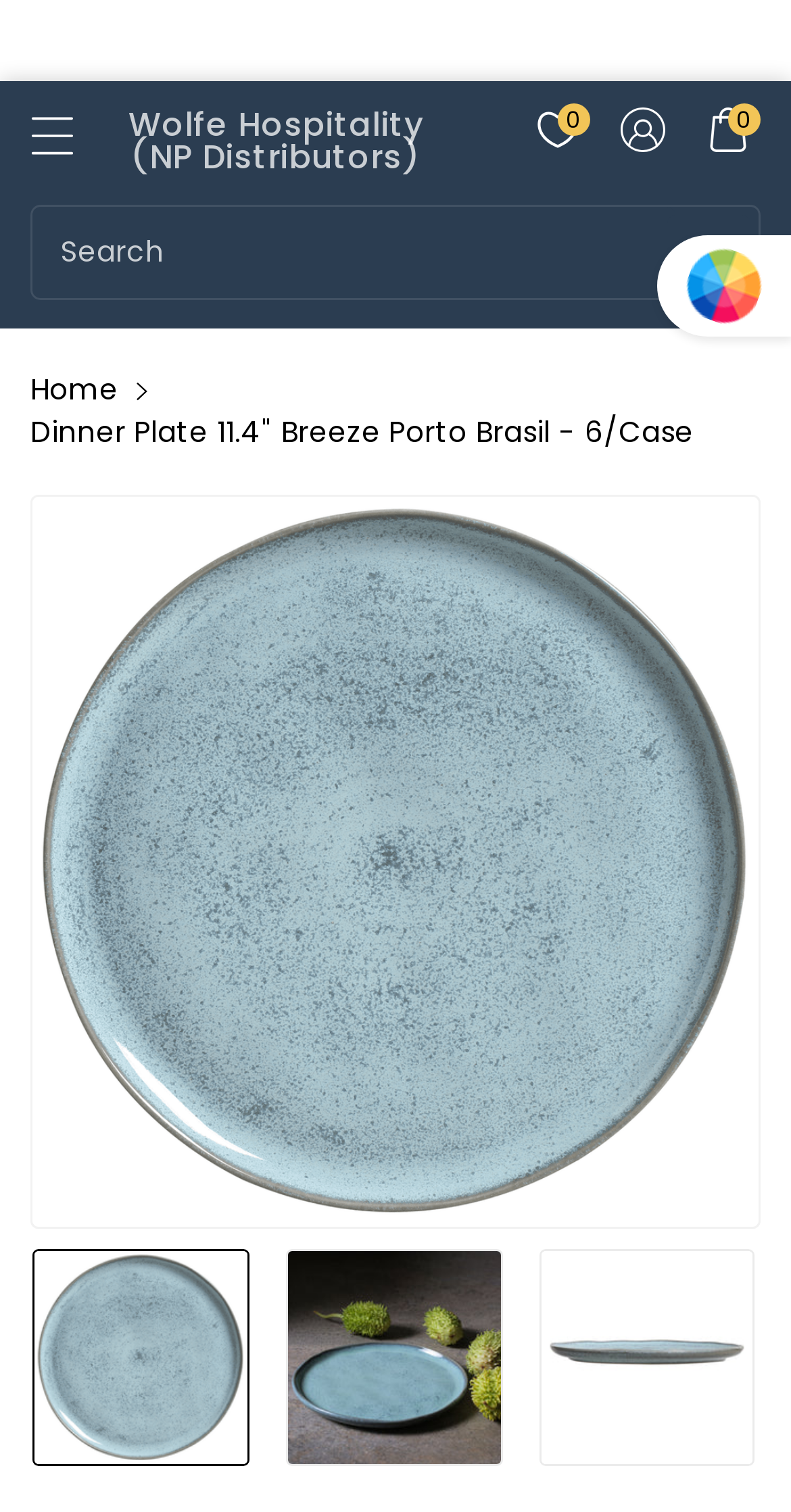Find the bounding box coordinates of the area that needs to be clicked in order to achieve the following instruction: "View product information". The coordinates should be specified as four float numbers between 0 and 1, i.e., [left, top, right, bottom].

[0.036, 0.326, 0.097, 0.347]